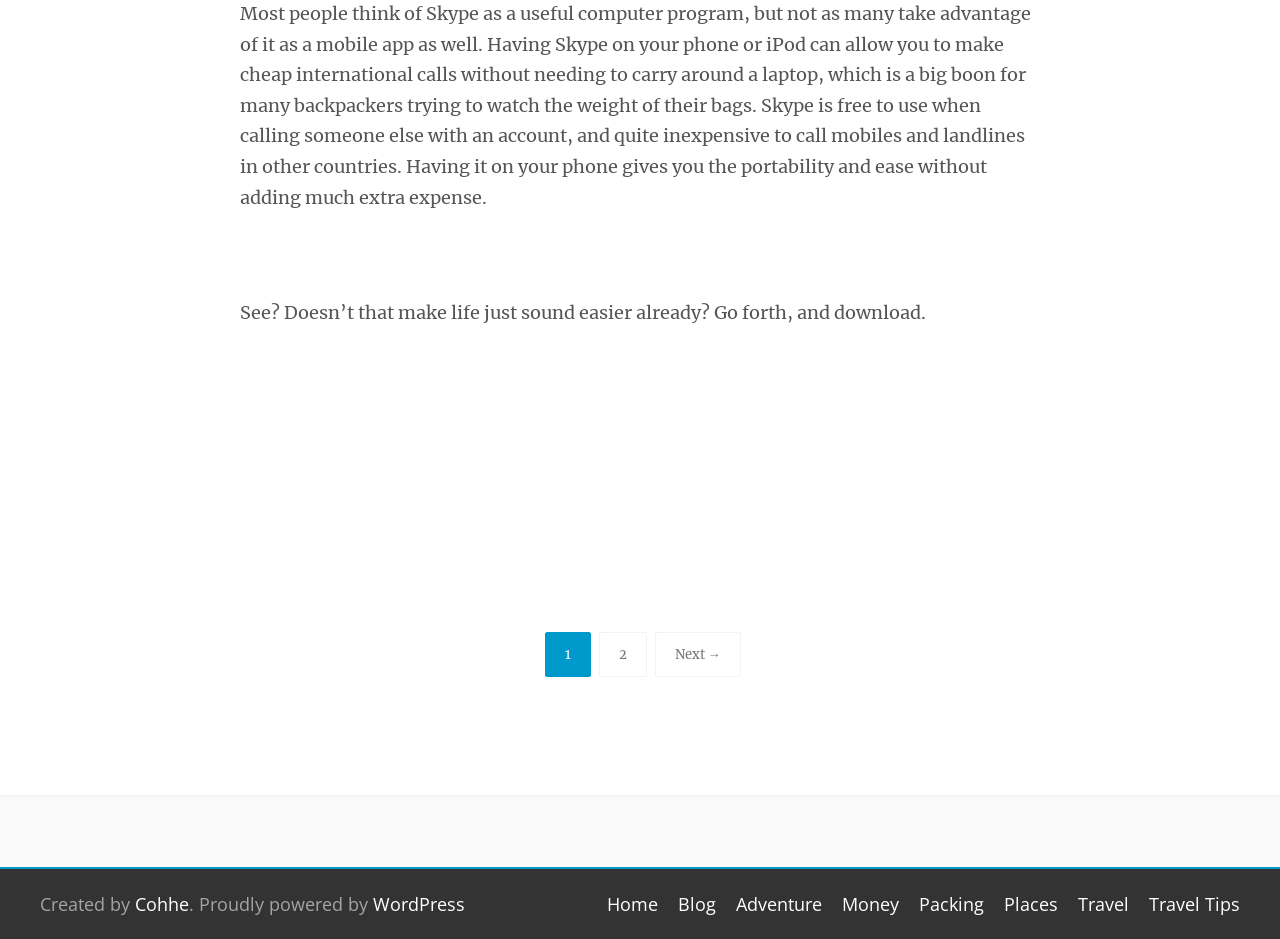Determine the bounding box coordinates of the clickable element necessary to fulfill the instruction: "Read more about travel tips by clicking 'Travel Tips'". Provide the coordinates as four float numbers within the 0 to 1 range, i.e., [left, top, right, bottom].

[0.898, 0.95, 0.969, 0.975]